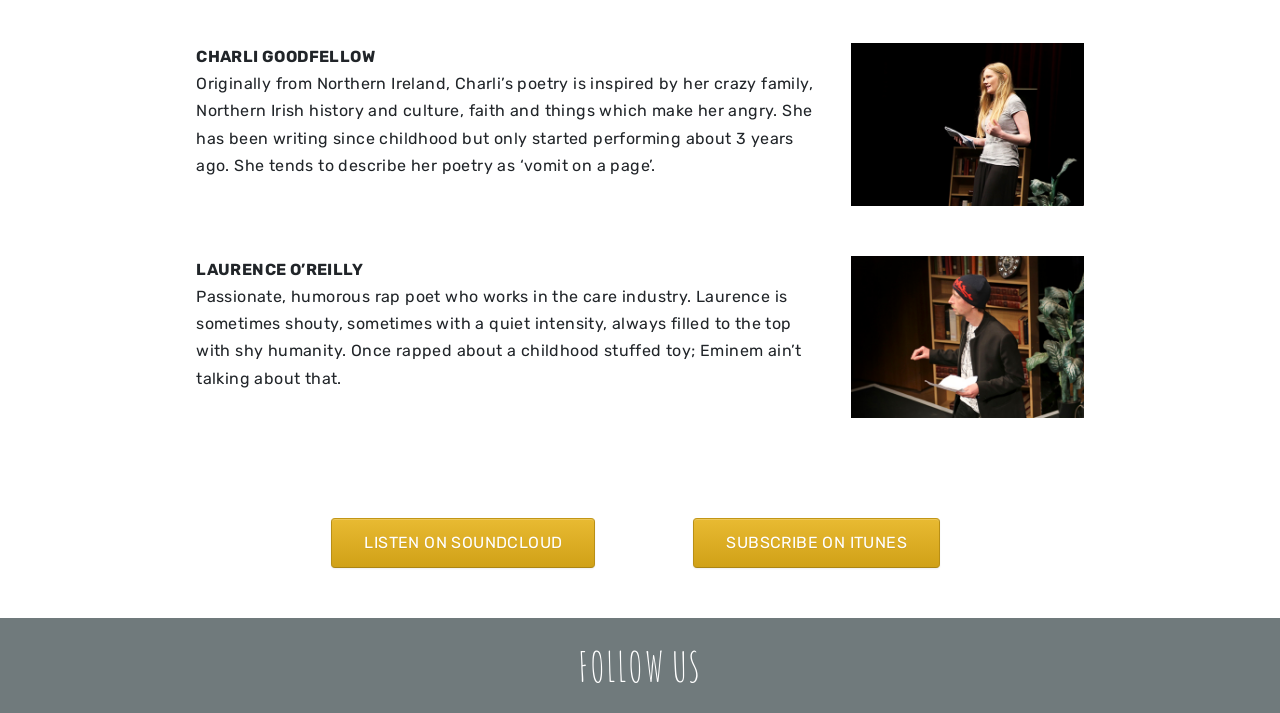What is the heading above the links to listen to or subscribe to the podcast?
Give a detailed explanation using the information visible in the image.

The heading element with the OCR text 'FOLLOW US' is located above the links to listen to or subscribe to the podcast, indicating that the links are related to following the podcast or its creators.